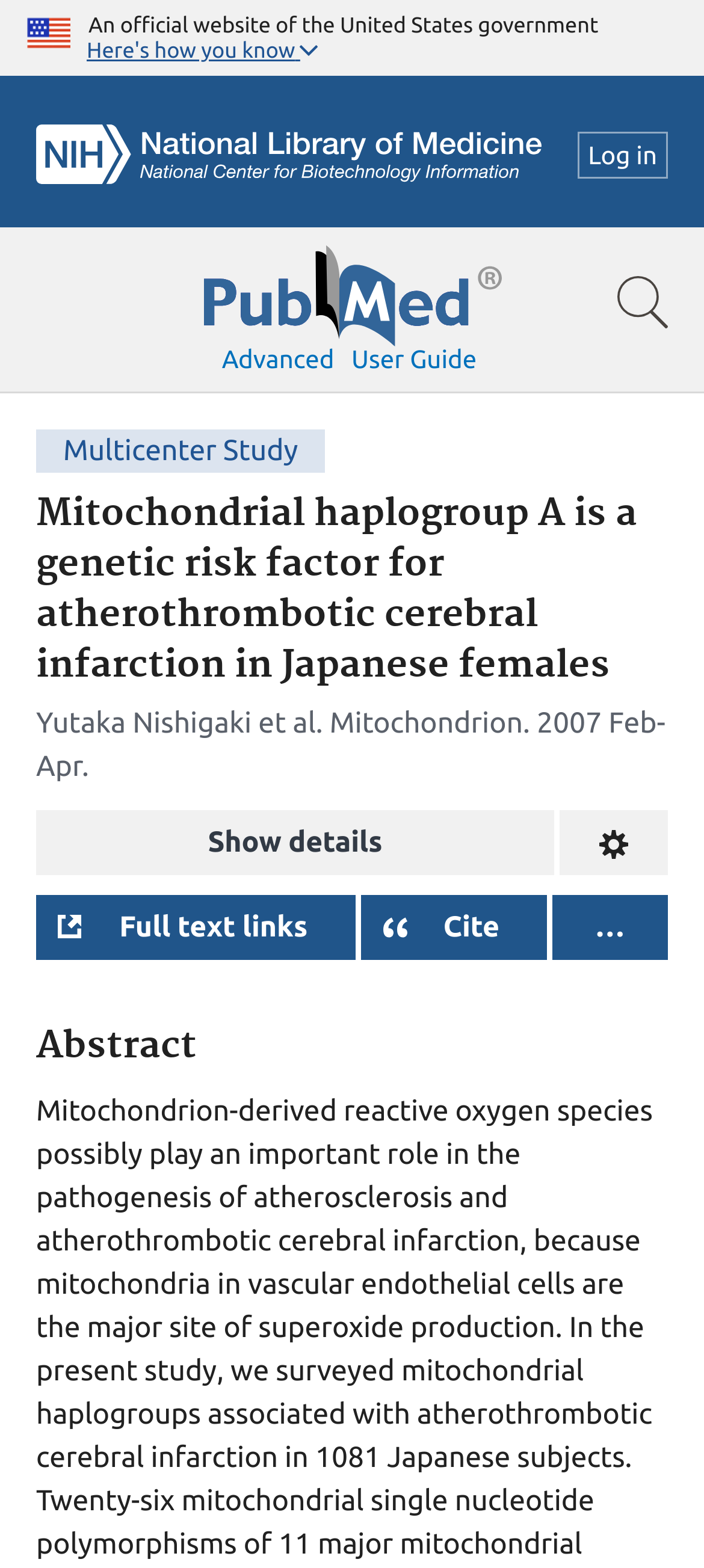Determine the bounding box coordinates of the element that should be clicked to execute the following command: "Click on 'Contact Us'".

None